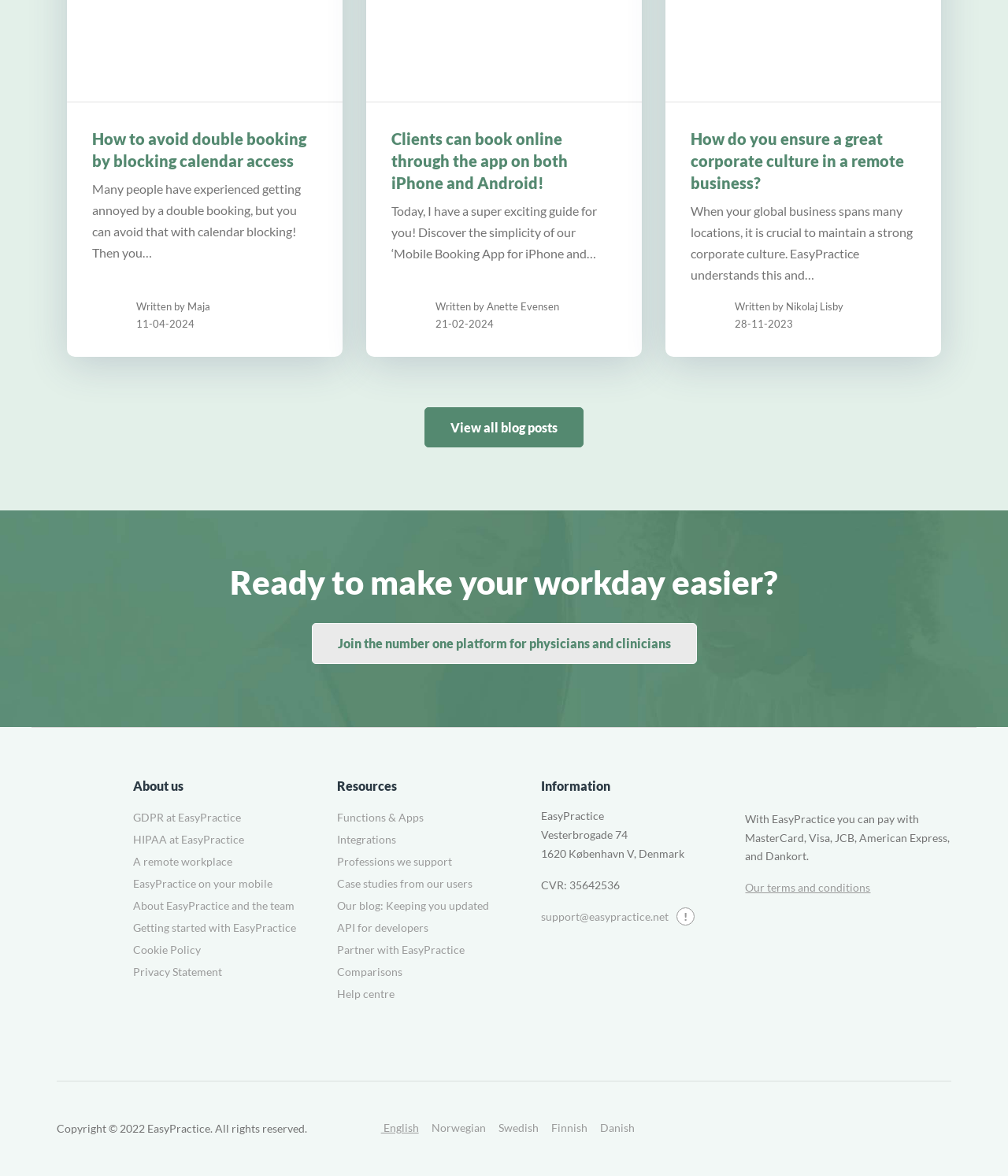Who wrote the second blog post?
Based on the screenshot, respond with a single word or phrase.

Anette Evensen